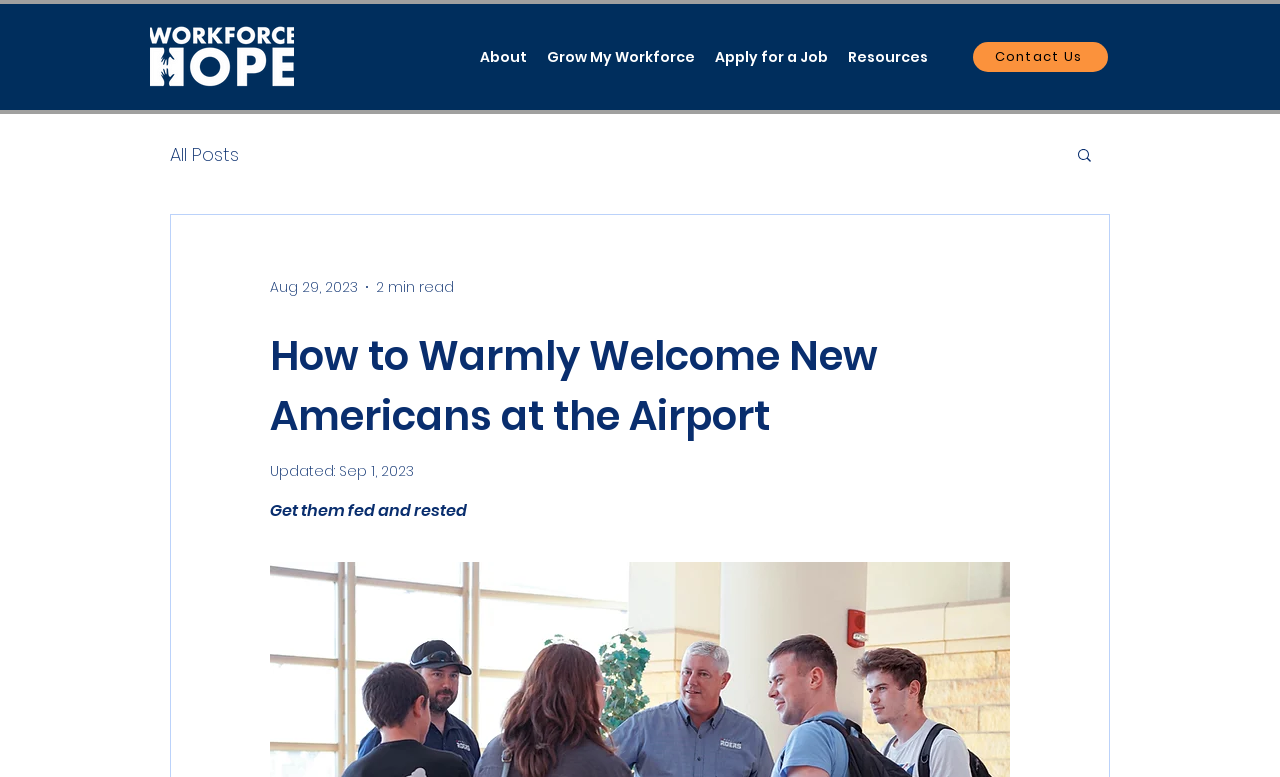Find the bounding box coordinates of the element to click in order to complete the given instruction: "Click the WFH Logo."

[0.117, 0.028, 0.23, 0.117]